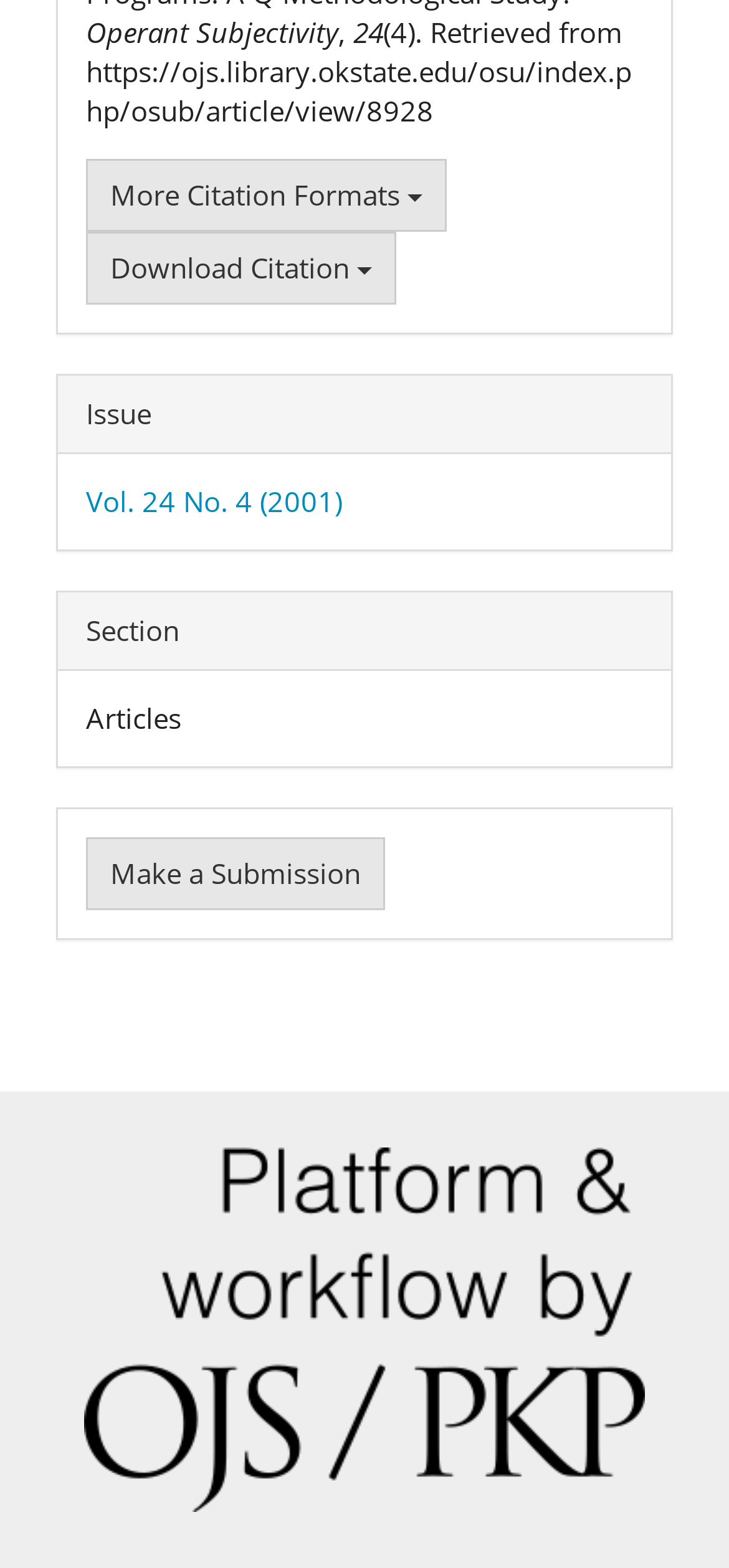Determine the bounding box coordinates of the UI element described below. Use the format (top-left x, top-left y, bottom-right x, bottom-right y) with floating point numbers between 0 and 1: More Citation Formats

[0.118, 0.102, 0.613, 0.148]